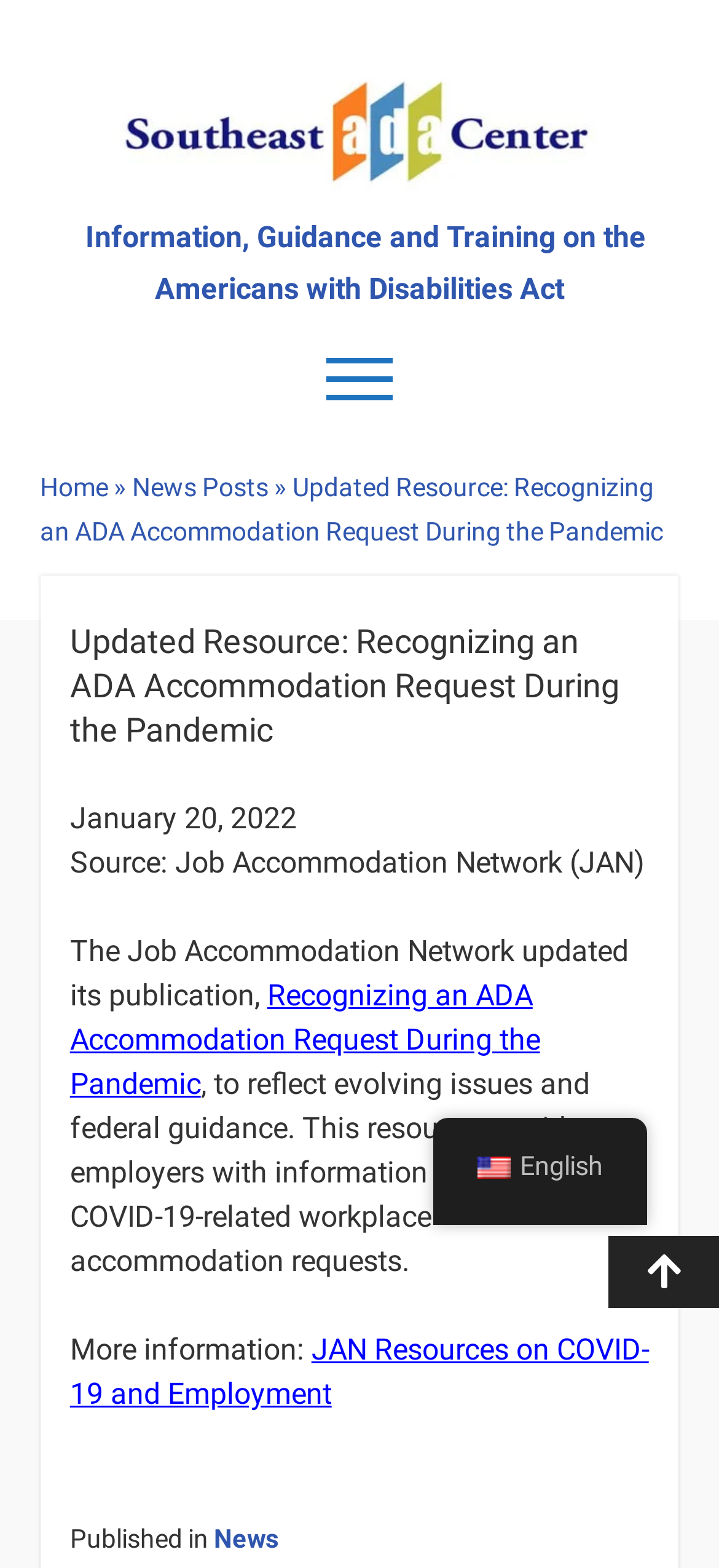Identify the bounding box coordinates necessary to click and complete the given instruction: "Visit the homepage".

None